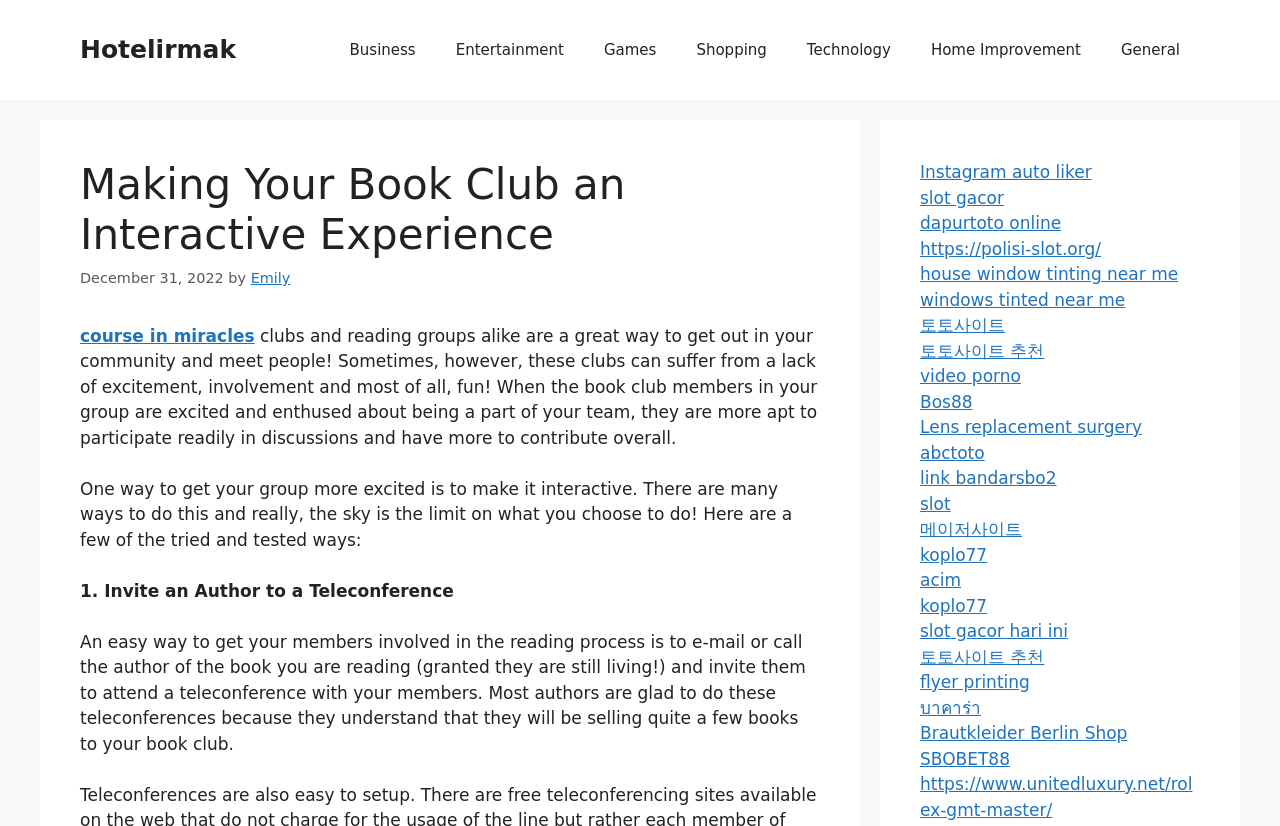What is the author's suggestion to get book club members excited?
Using the information presented in the image, please offer a detailed response to the question.

The author suggests that one way to get book club members excited is to make the experience interactive. This is mentioned in the text as a way to get members more involved and enthused about being part of the team.